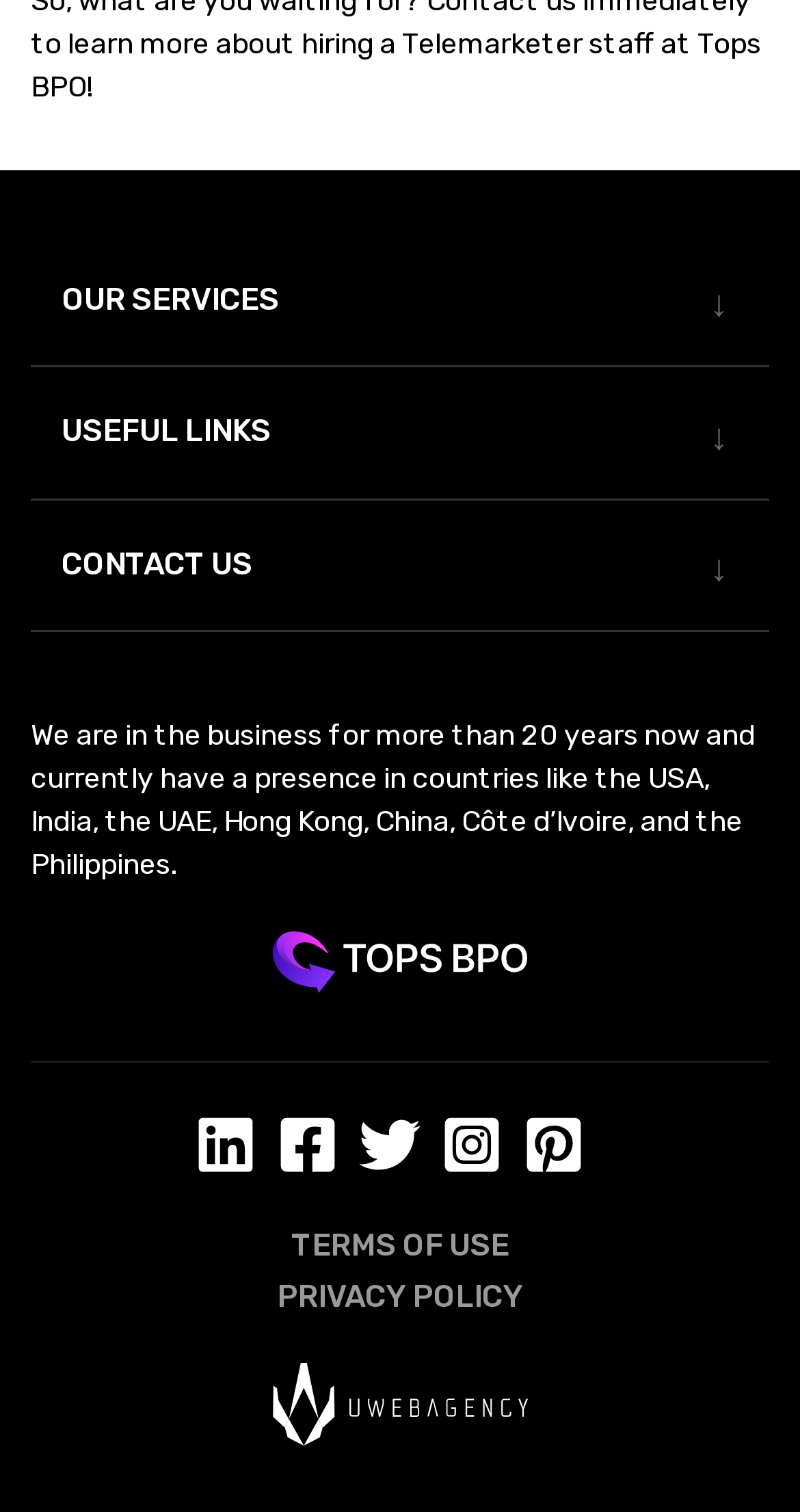Answer in one word or a short phrase: 
What is the company's business duration?

more than 20 years